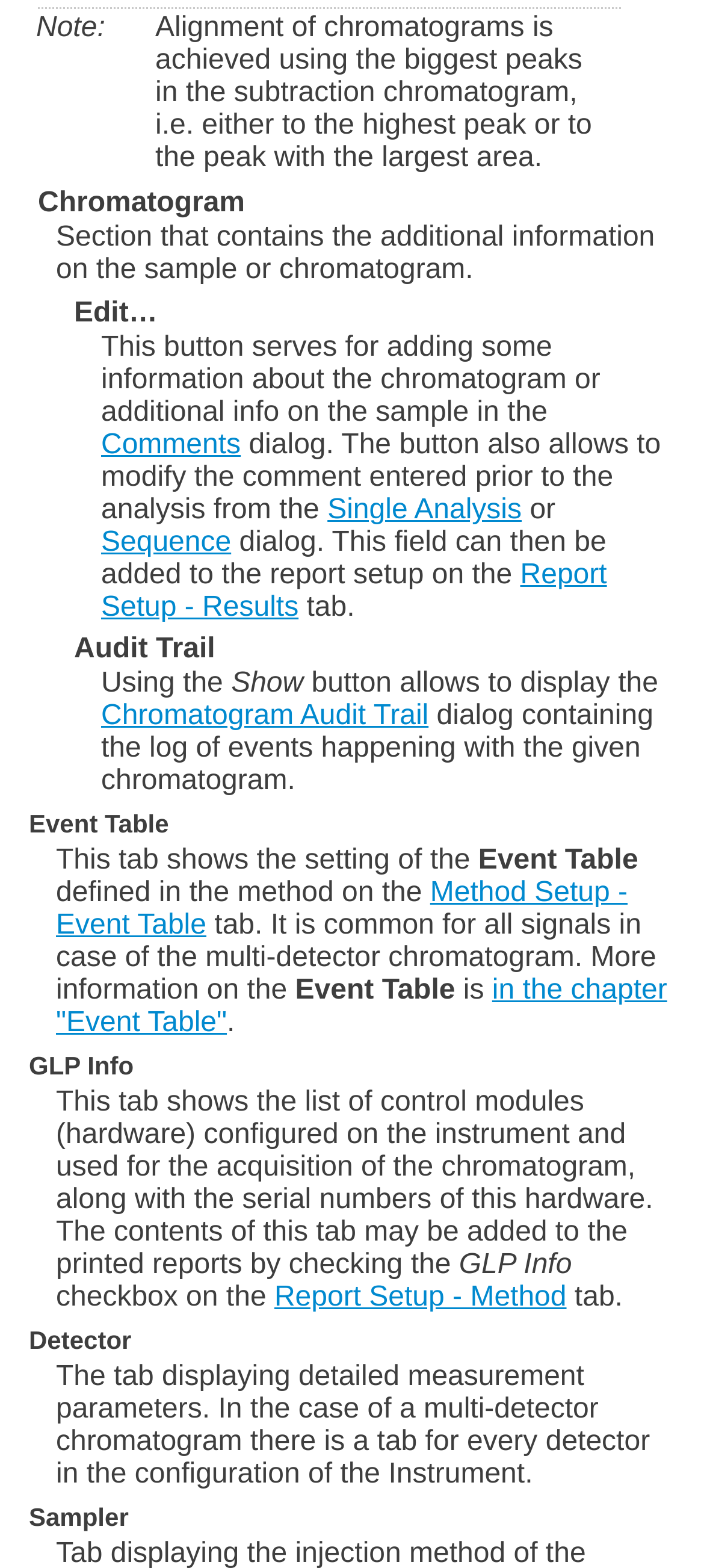Find the bounding box coordinates of the element to click in order to complete the given instruction: "Click Edit…."

[0.105, 0.19, 0.224, 0.21]